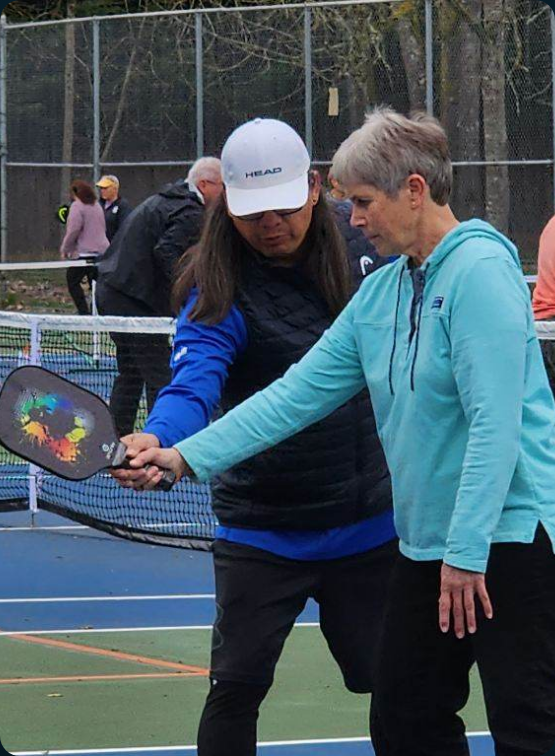What color is the female player's hoodie?
Ensure your answer is thorough and detailed.

The caption specifically describes the female player as wearing a turquoise hoodie, which is a vibrant color that stands out in the image.